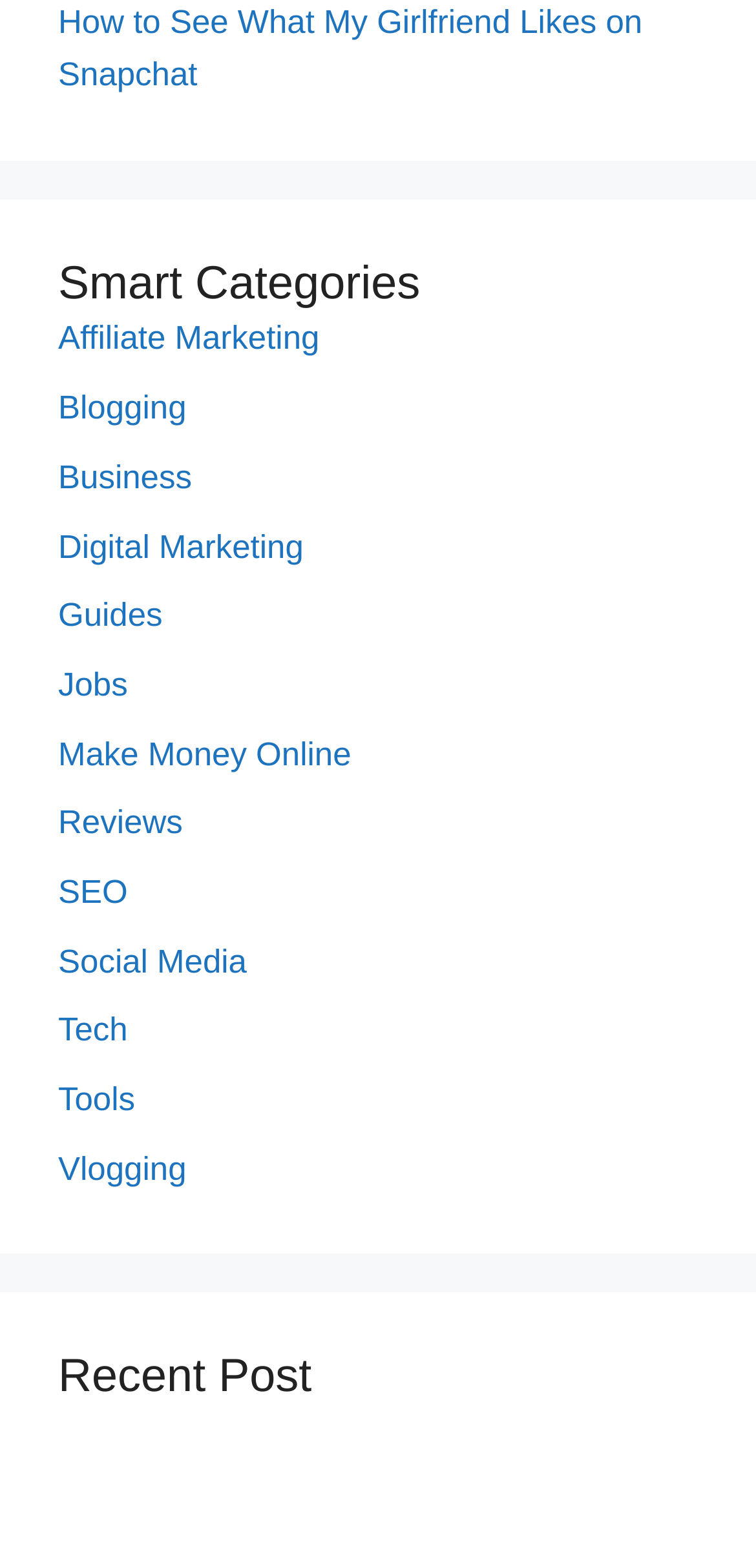Answer the following query concisely with a single word or phrase:
Is there an image associated with the recent post?

Yes